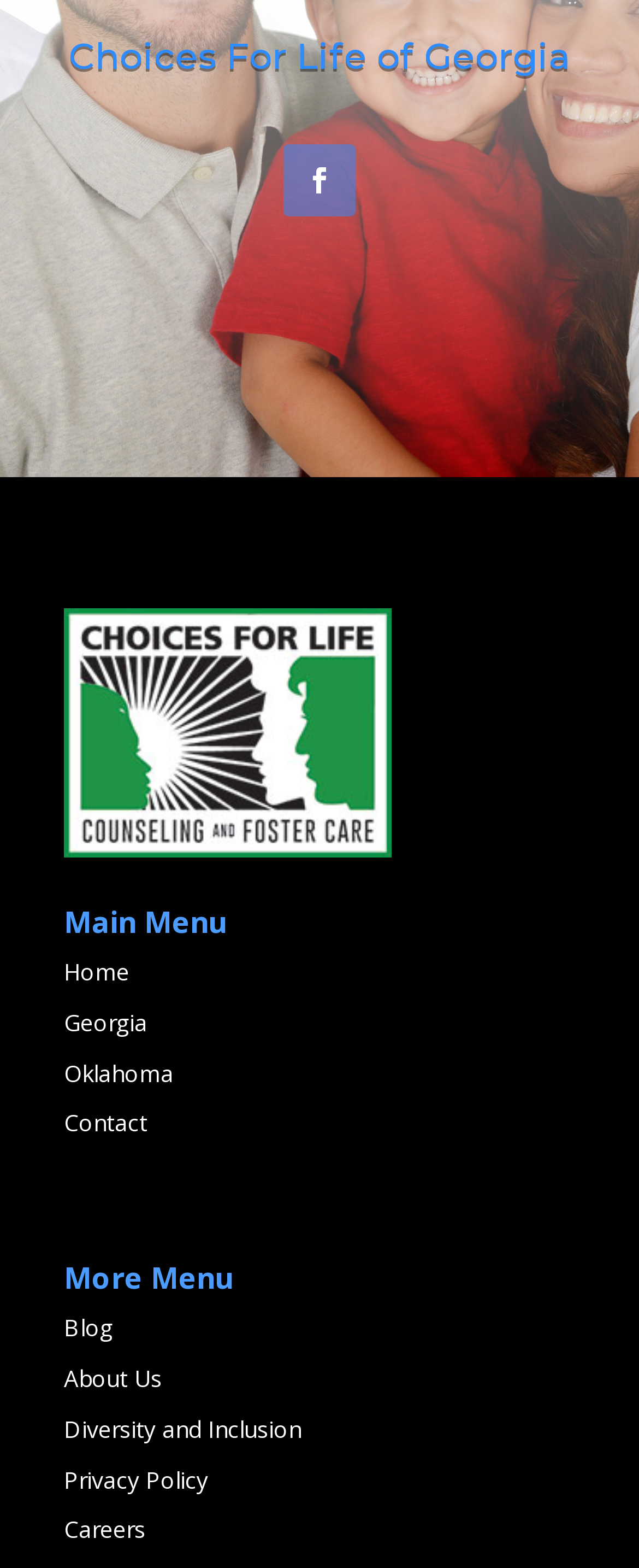Please find the bounding box coordinates of the element that needs to be clicked to perform the following instruction: "go to home page". The bounding box coordinates should be four float numbers between 0 and 1, represented as [left, top, right, bottom].

[0.1, 0.61, 0.203, 0.63]